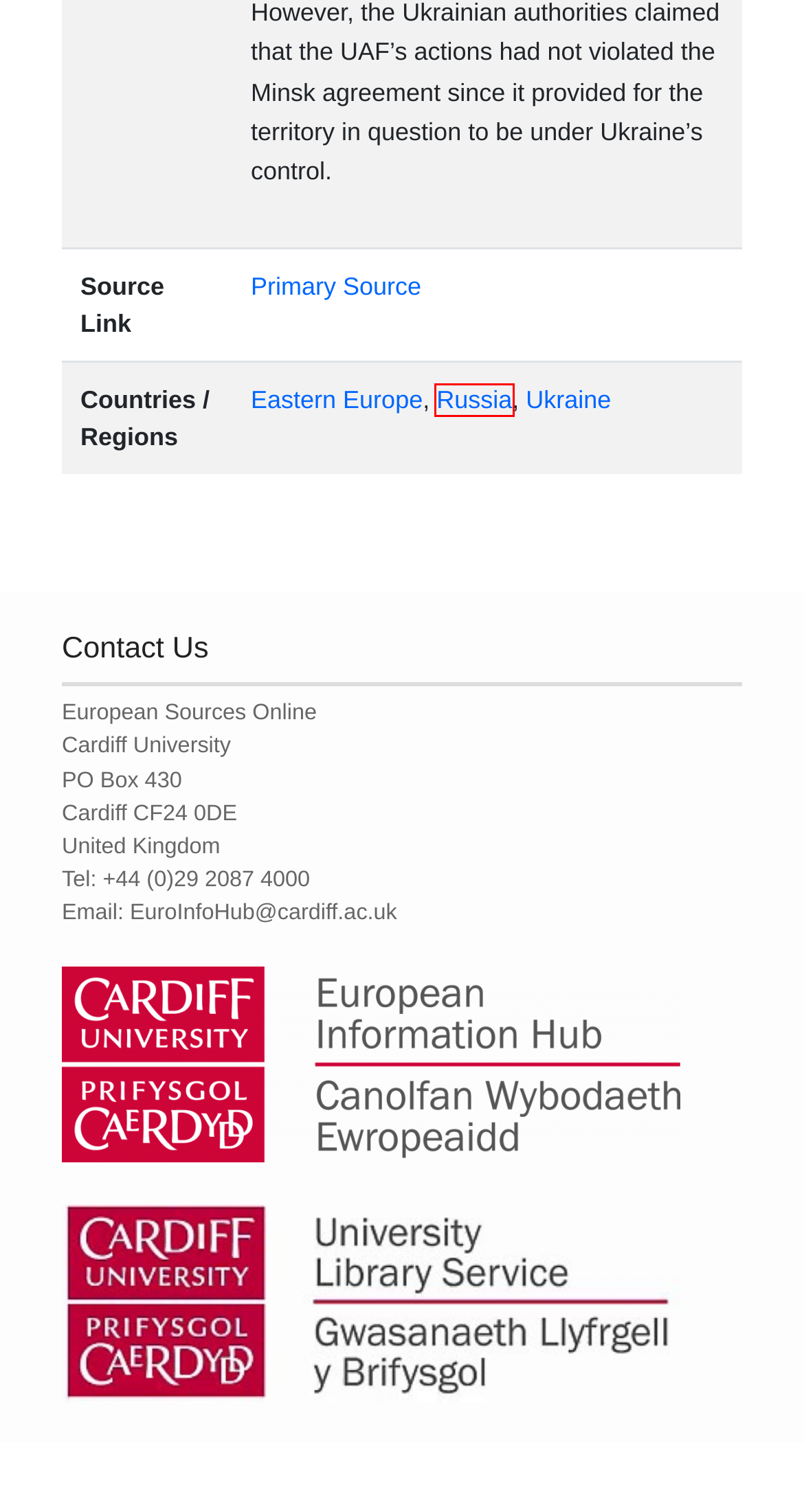Examine the screenshot of a webpage with a red bounding box around a UI element. Select the most accurate webpage description that corresponds to the new page after clicking the highlighted element. Here are the choices:
A. European Sources Online
B. PISM Bulletin – European Sources Online
C. Journal | Series | Blog – European Sources Online
D. Russia – European Sources Online
E. Szeligowski,  Daniel – European Sources Online
F. Reaction of the European Union to ceasefire violations in eastern Ukraine – European Sources Online
G. Ukraine – European Sources Online
H. Polish Institute of International Affairs (PISM) – European Sources Online

D